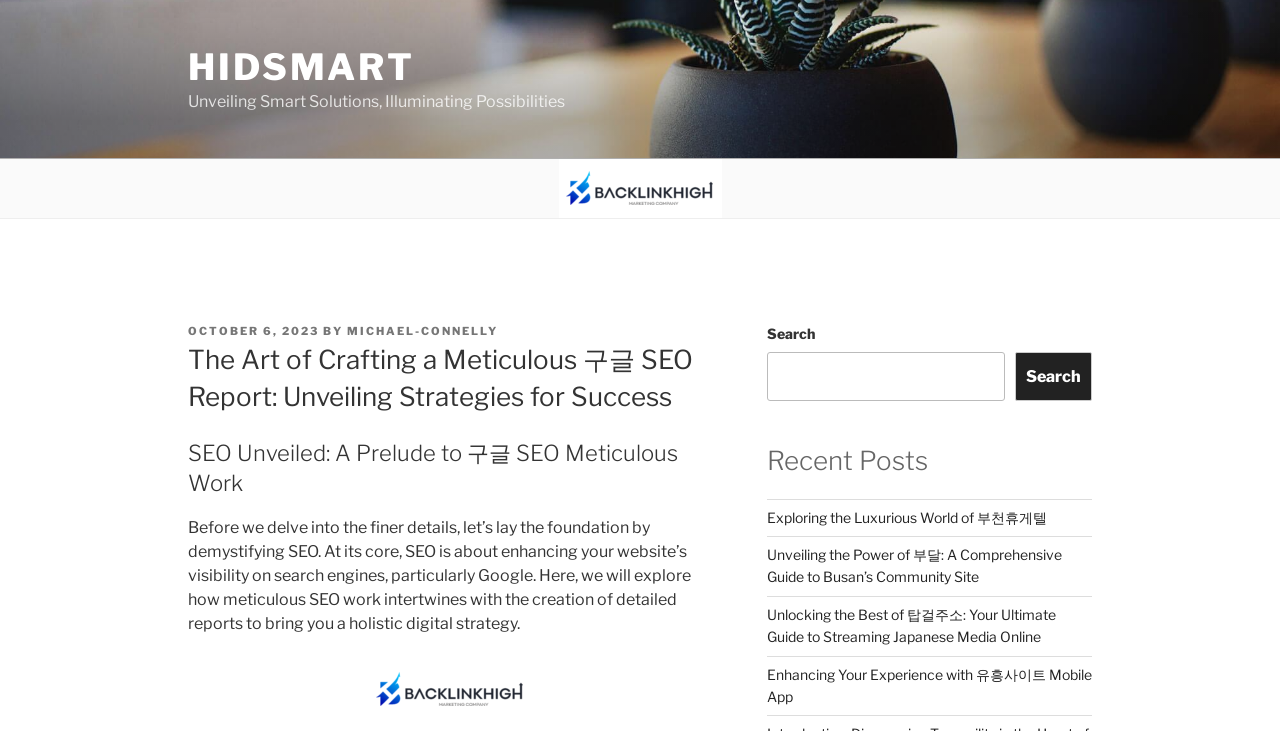Identify the first-level heading on the webpage and generate its text content.

The Art of Crafting a Meticulous 구글 SEO Report: Unveiling Strategies for Success